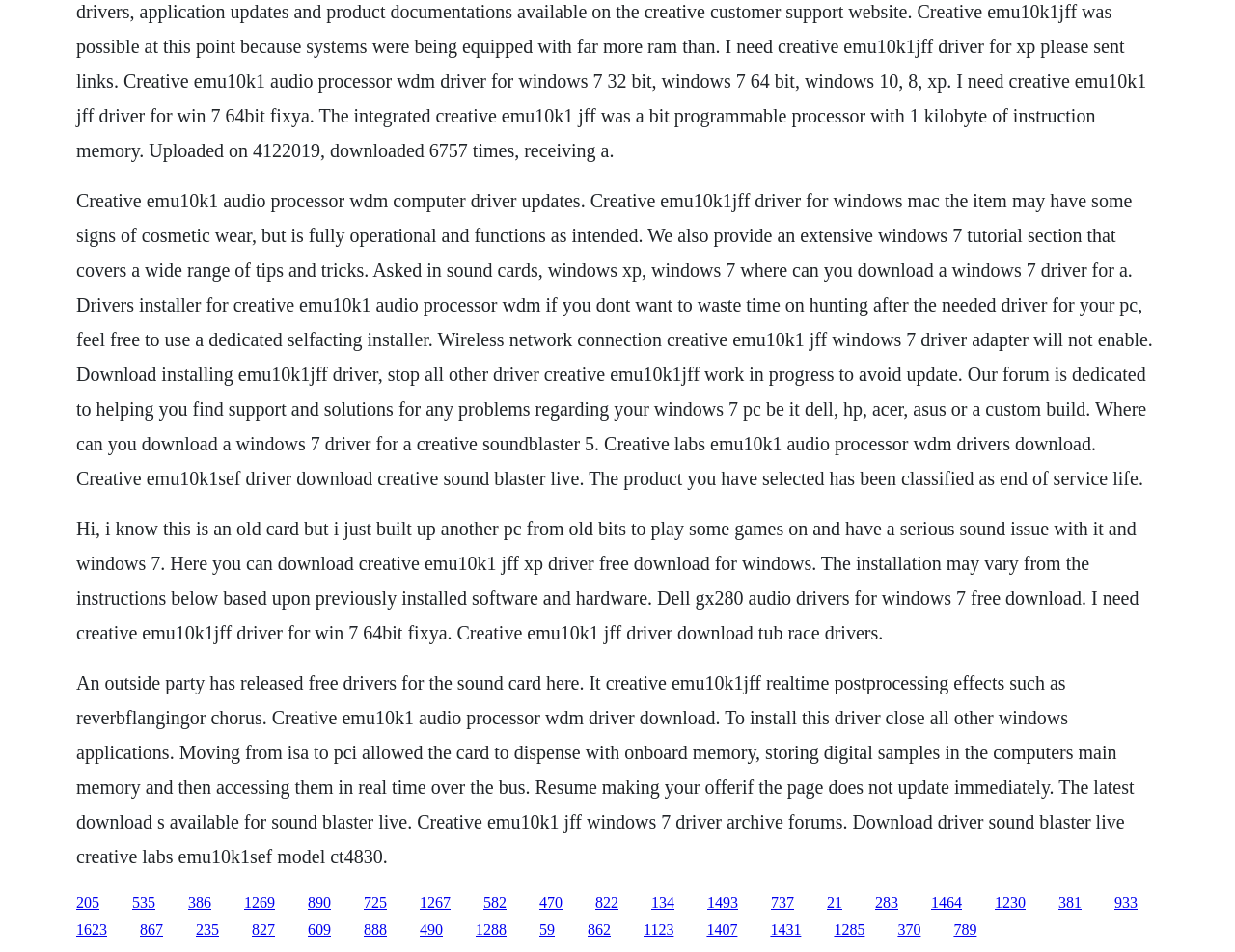Please identify the bounding box coordinates of the clickable region that I should interact with to perform the following instruction: "Explore Related Works". The coordinates should be expressed as four float numbers between 0 and 1, i.e., [left, top, right, bottom].

None